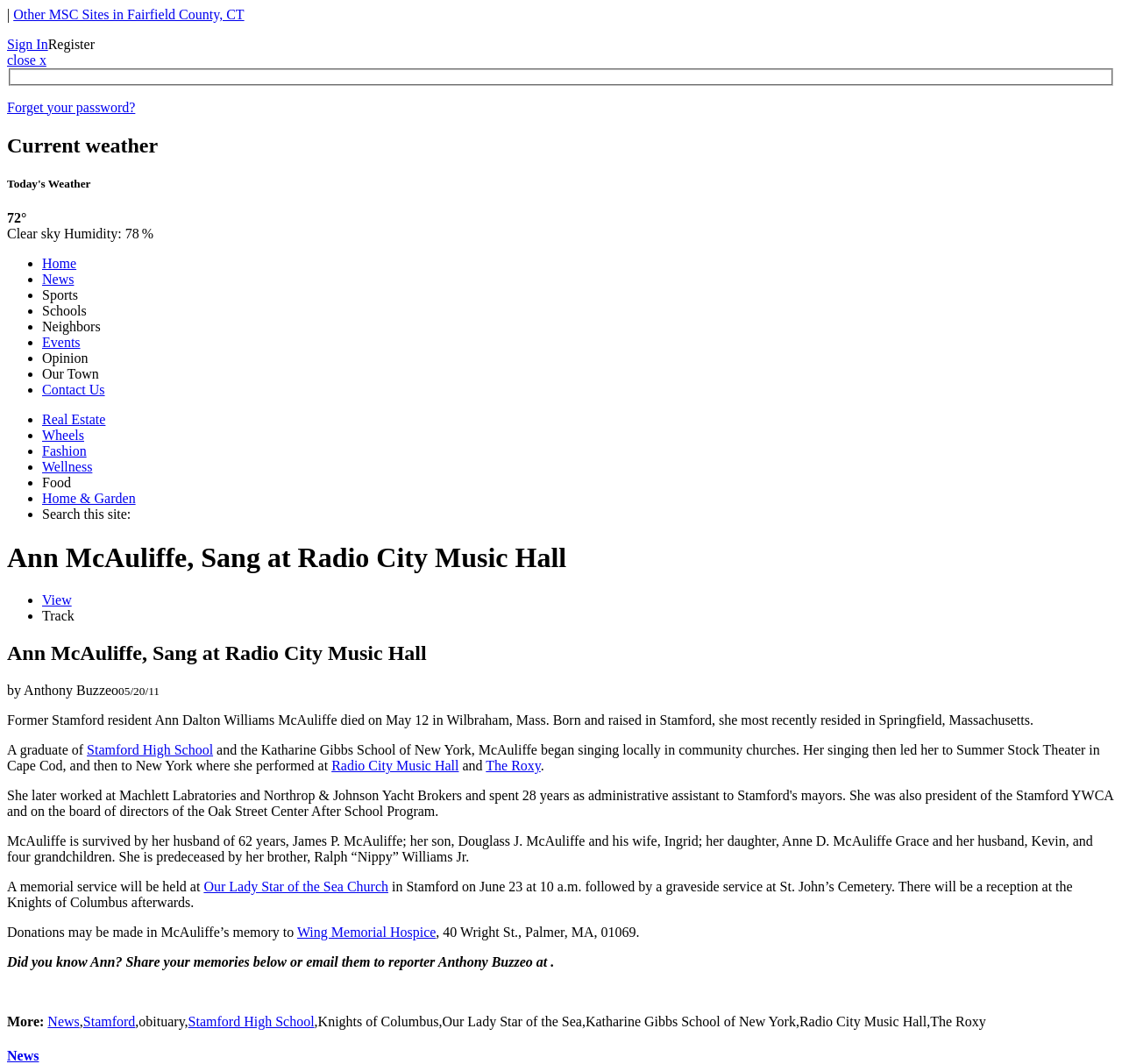What is the name of the school Ann McAuliffe graduated from?
Examine the webpage screenshot and provide an in-depth answer to the question.

I found the information about Ann McAuliffe's education in the article. According to the text, she graduated from Stamford High School.